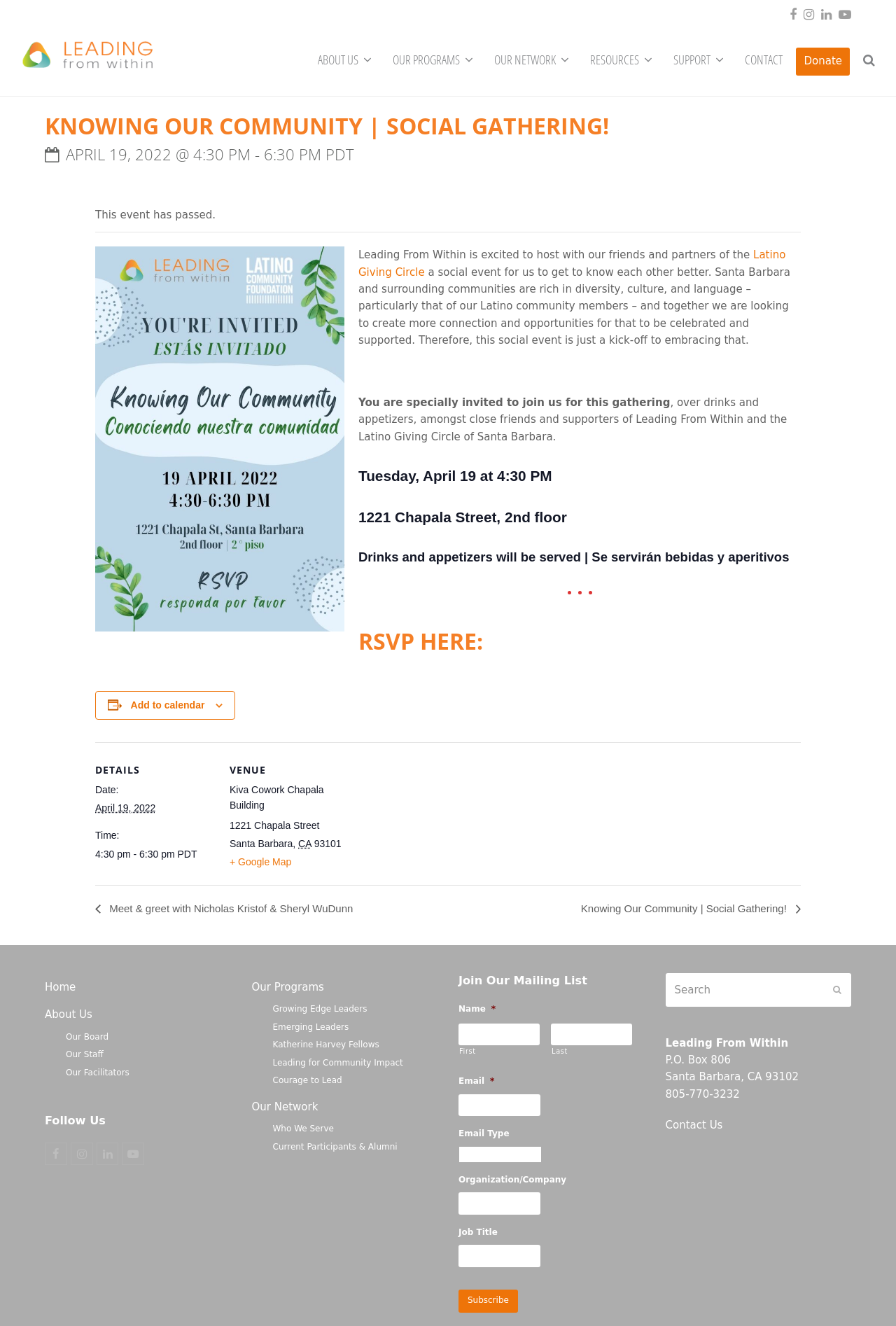Select the bounding box coordinates of the element I need to click to carry out the following instruction: "Click on the 'Donate' link".

[0.886, 0.033, 0.952, 0.059]